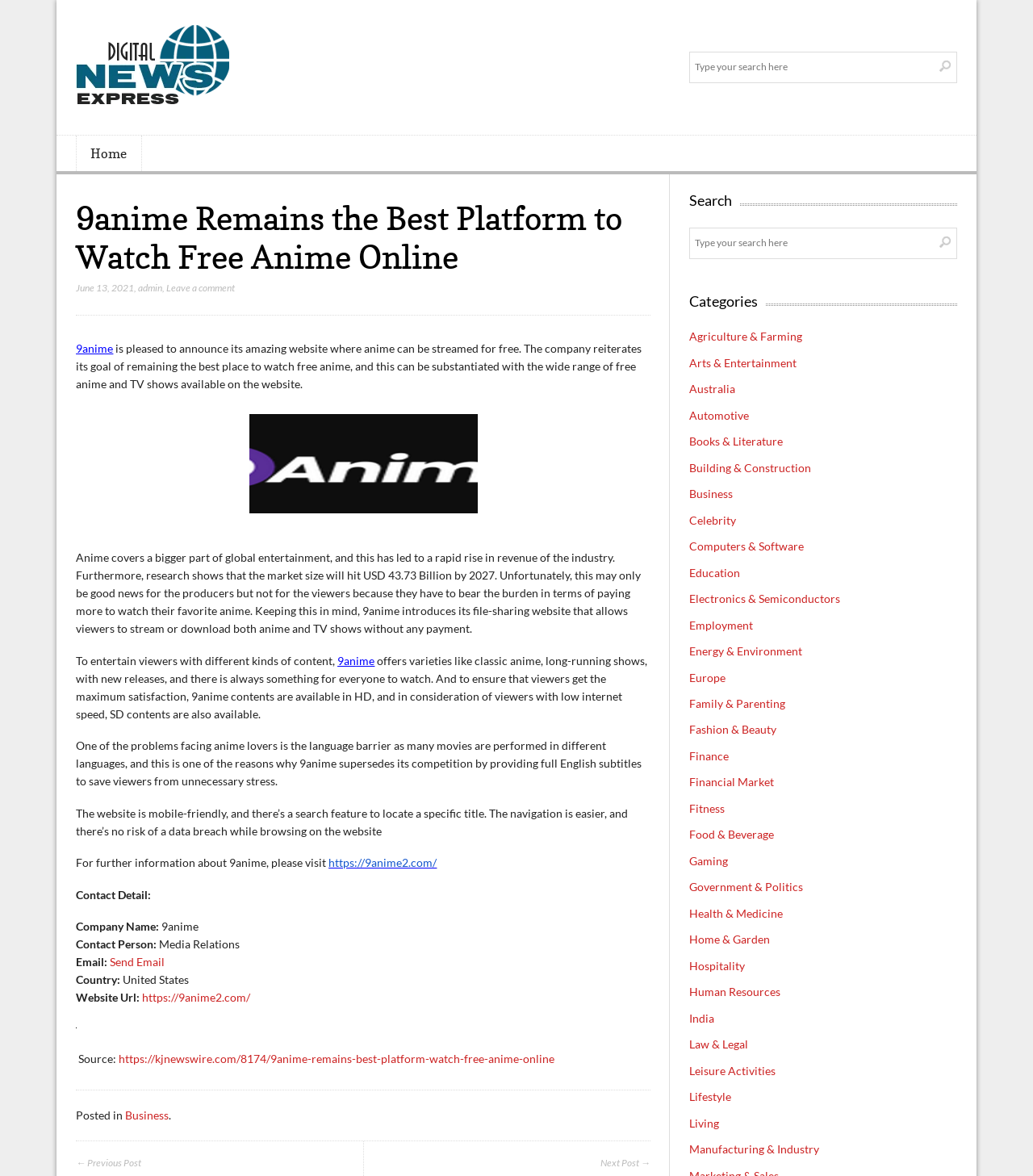Please find the bounding box coordinates of the element that you should click to achieve the following instruction: "Read more about 9anime". The coordinates should be presented as four float numbers between 0 and 1: [left, top, right, bottom].

[0.318, 0.728, 0.423, 0.739]